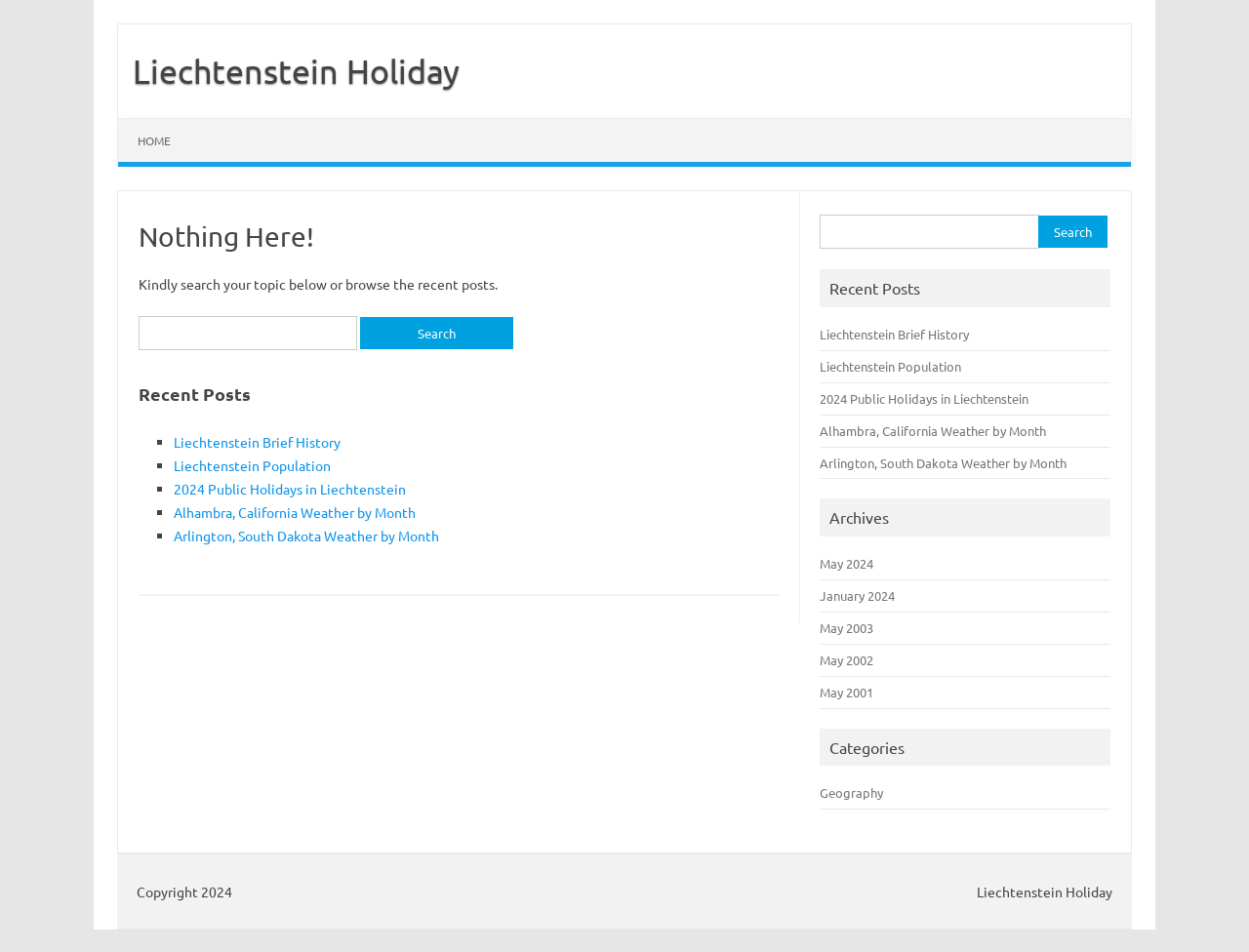Describe all the key features and sections of the webpage thoroughly.

The webpage is a "Page not found" page for Liechtenstein Holiday. At the top, there is a link to "Liechtenstein Holiday" and a "Skip to content" link. Below these links, there is a main section with an article that contains a header "Nothing Here!" and a paragraph of text that says "Kindly search your topic below or browse the recent posts." 

Below this paragraph, there is a search bar with a label "Search for:" and a search button. Under the search bar, there is a section with a heading "Recent Posts" that lists five links to recent posts, including "Liechtenstein Brief History", "Liechtenstein Population", and others. Each link is preceded by a list marker "■".

On the right side of the page, there is a complementary section that contains a search bar and a list of recent posts, similar to the one on the left side. Below the recent posts, there are links to archives, categorized by month, and links to categories, including "Geography".

At the bottom of the page, there is a footer section with copyright information and a link to "Liechtenstein Holiday".